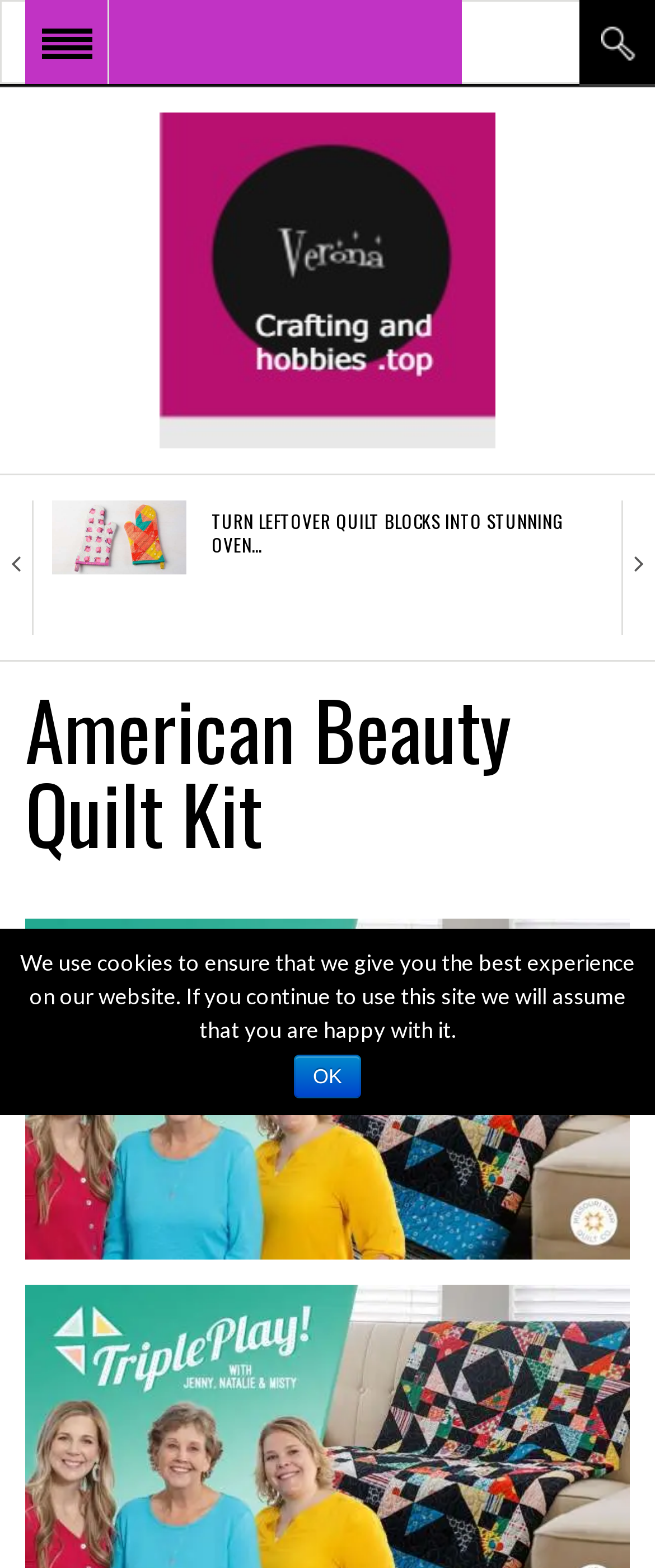What is the purpose of the button on the top left corner?
Using the picture, provide a one-word or short phrase answer.

To open the menu